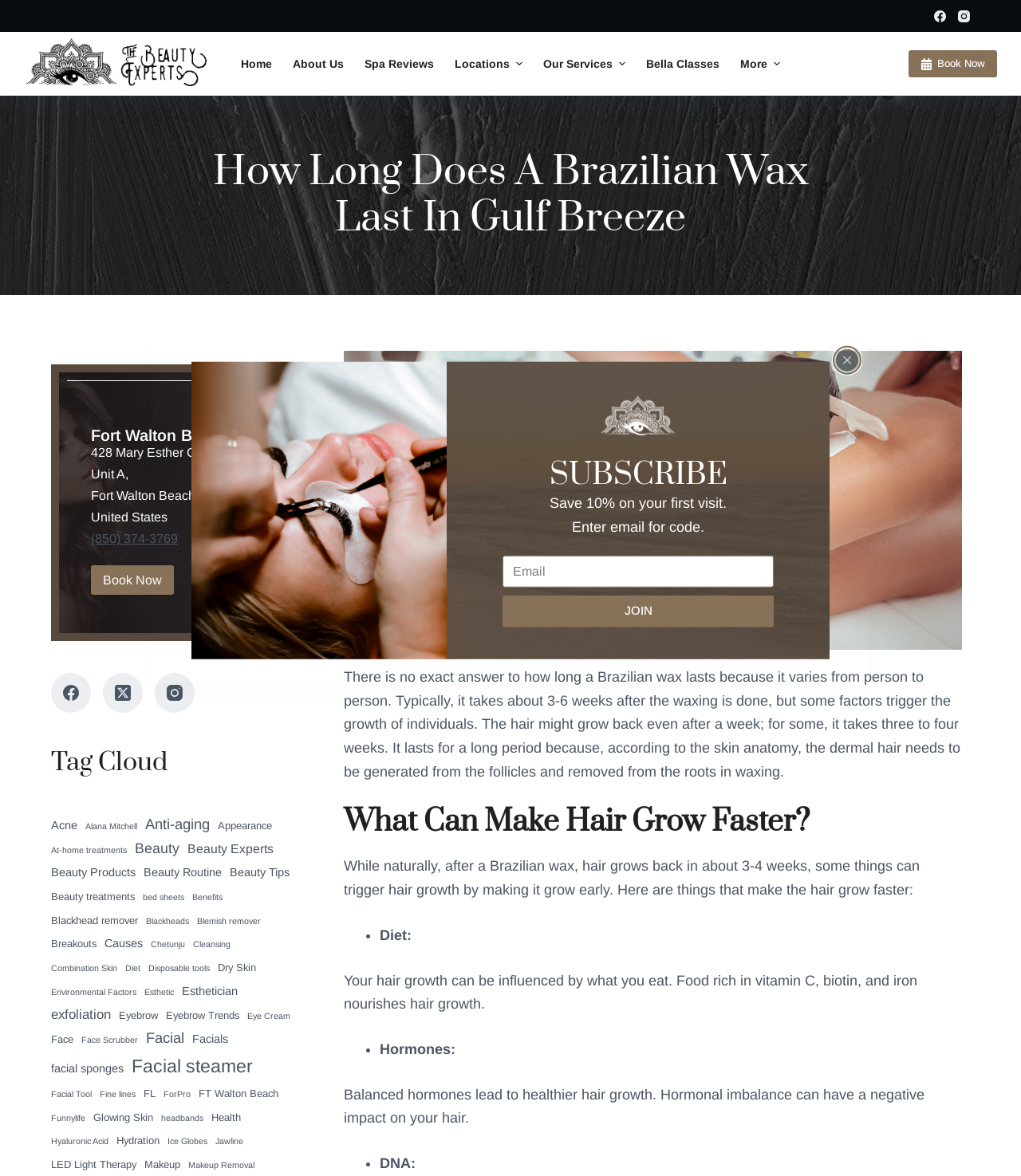Given the element description Colleges in UK, predict the bounding box coordinates for the UI element in the webpage screenshot. The format should be (top-left x, top-left y, bottom-right x, bottom-right y), and the values should be between 0 and 1.

None